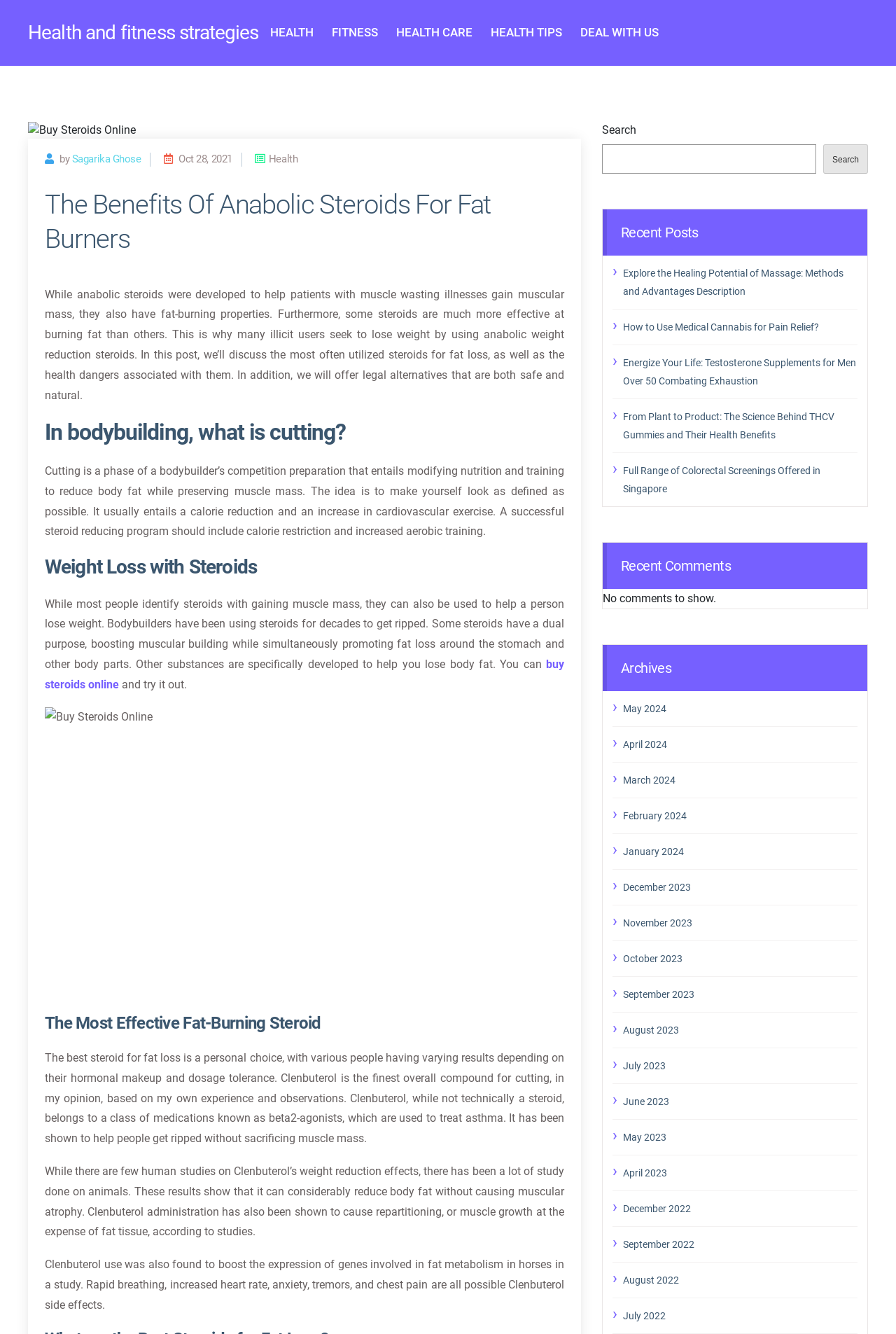Please identify the bounding box coordinates of the area that needs to be clicked to fulfill the following instruction: "Explore 'Explore the Healing Potential of Massage: Methods and Advantages Description' post."

[0.695, 0.198, 0.957, 0.225]